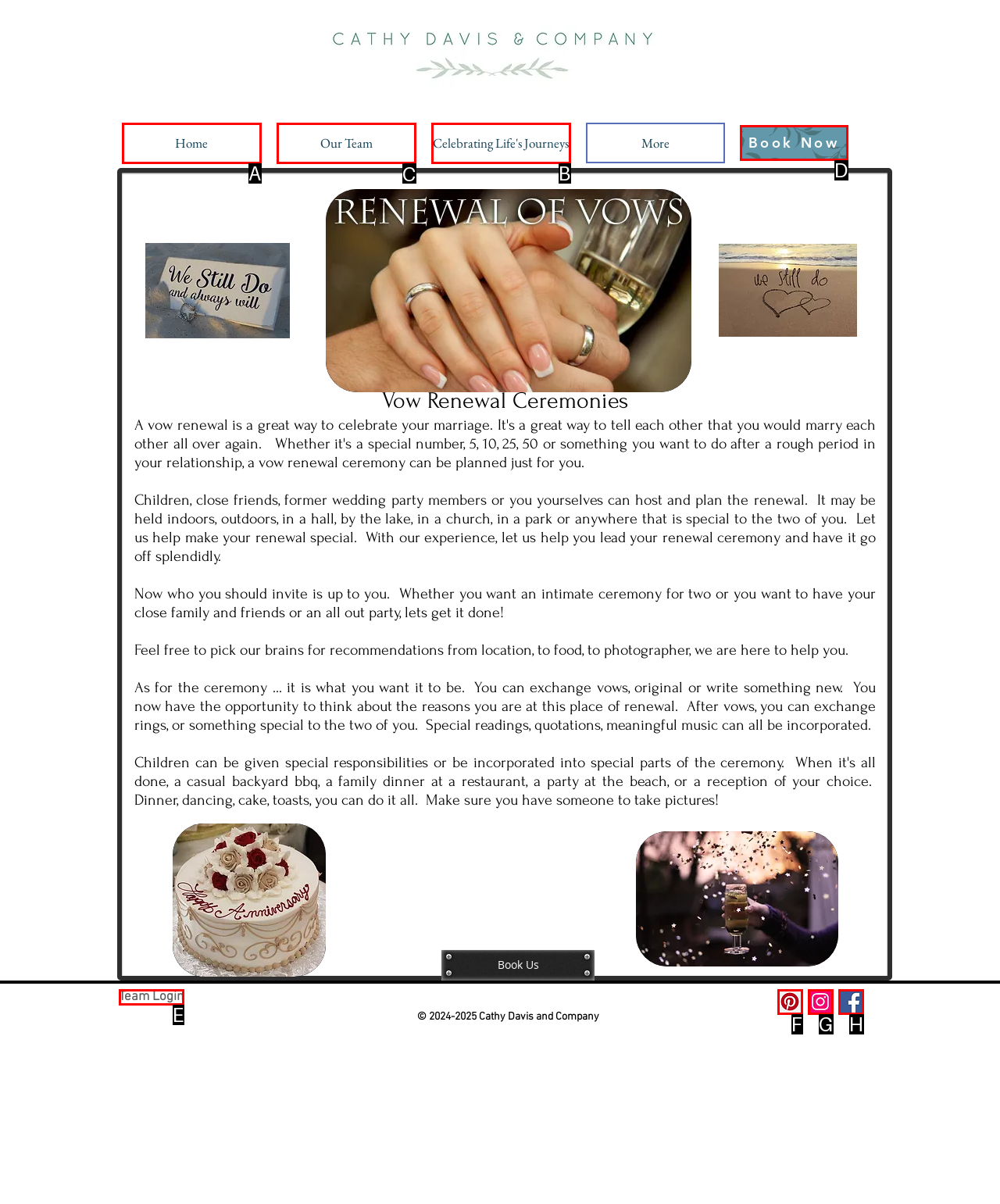Indicate which HTML element you need to click to complete the task: Learn more about the team. Provide the letter of the selected option directly.

C